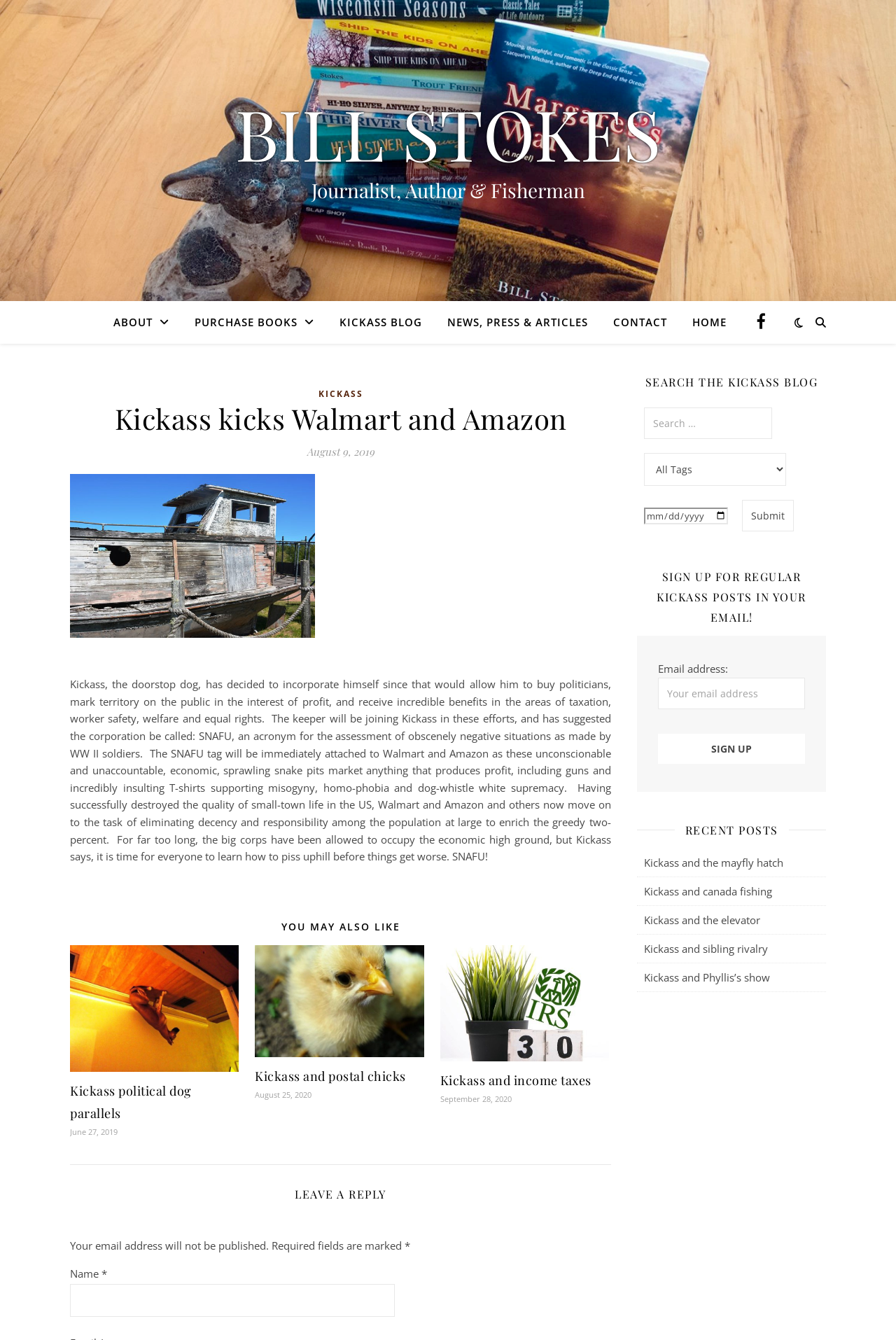Bounding box coordinates should be in the format (top-left x, top-left y, bottom-right x, bottom-right y) and all values should be floating point numbers between 0 and 1. Determine the bounding box coordinate for the UI element described as: Kickass and the mayfly hatch

[0.719, 0.638, 0.874, 0.649]